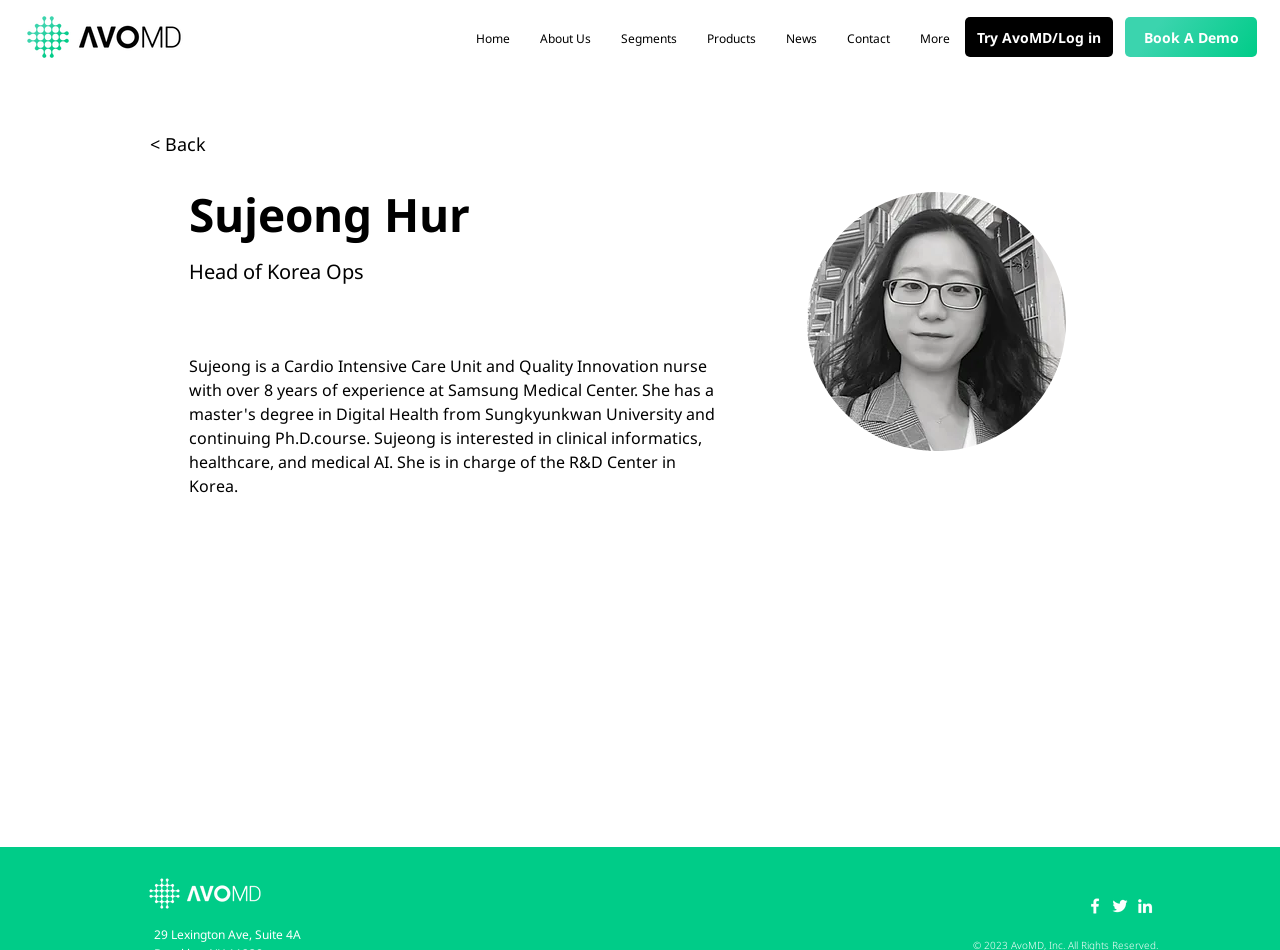What is the company logo displayed on this webpage?
Answer the question with a detailed and thorough explanation.

The AvoMD Logo is displayed as an image on the top left corner of the webpage, and it is also linked as 'AvoMD Logo'.